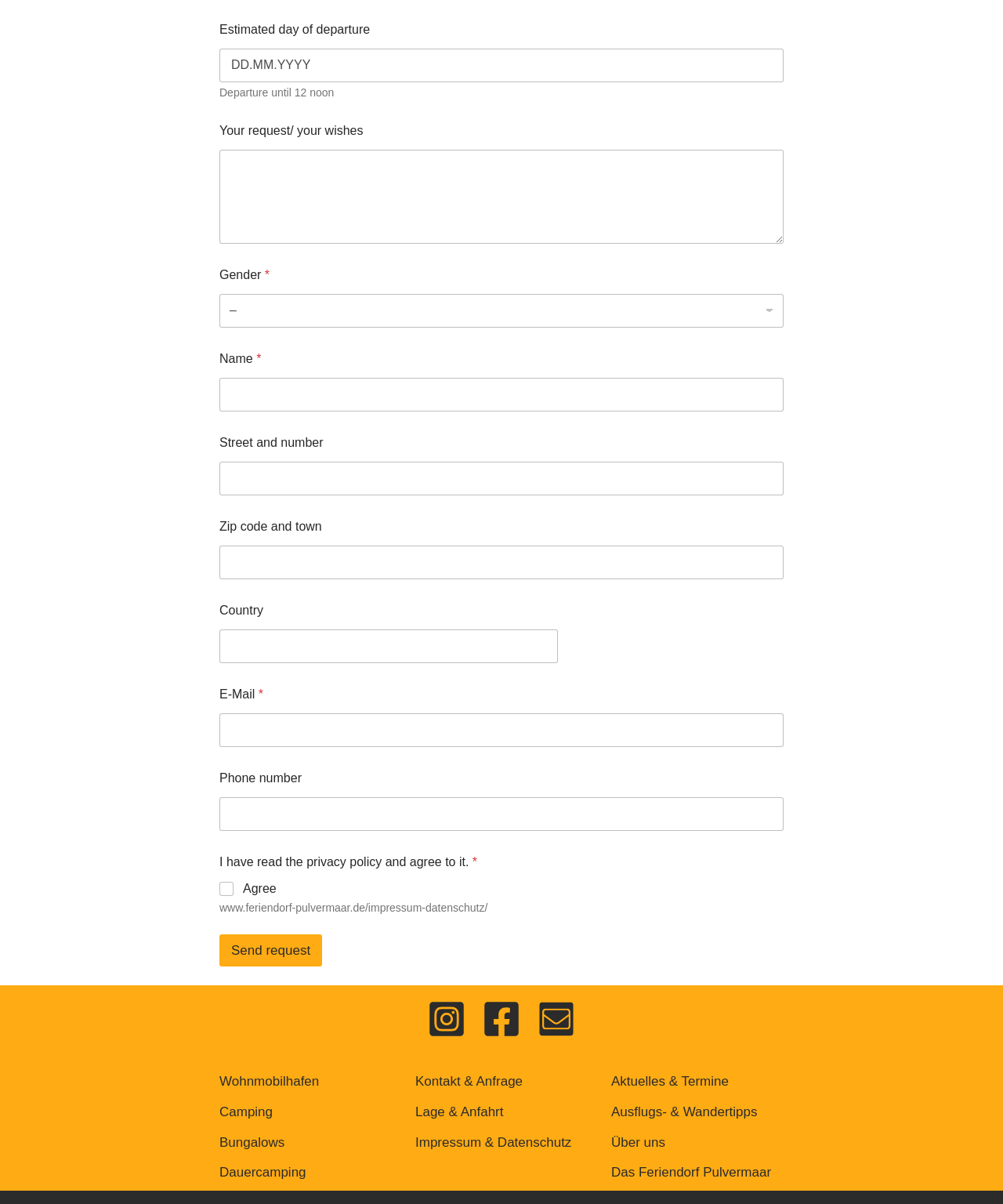What type of information is required to send a request?
Answer with a single word or phrase, using the screenshot for reference.

Personal details